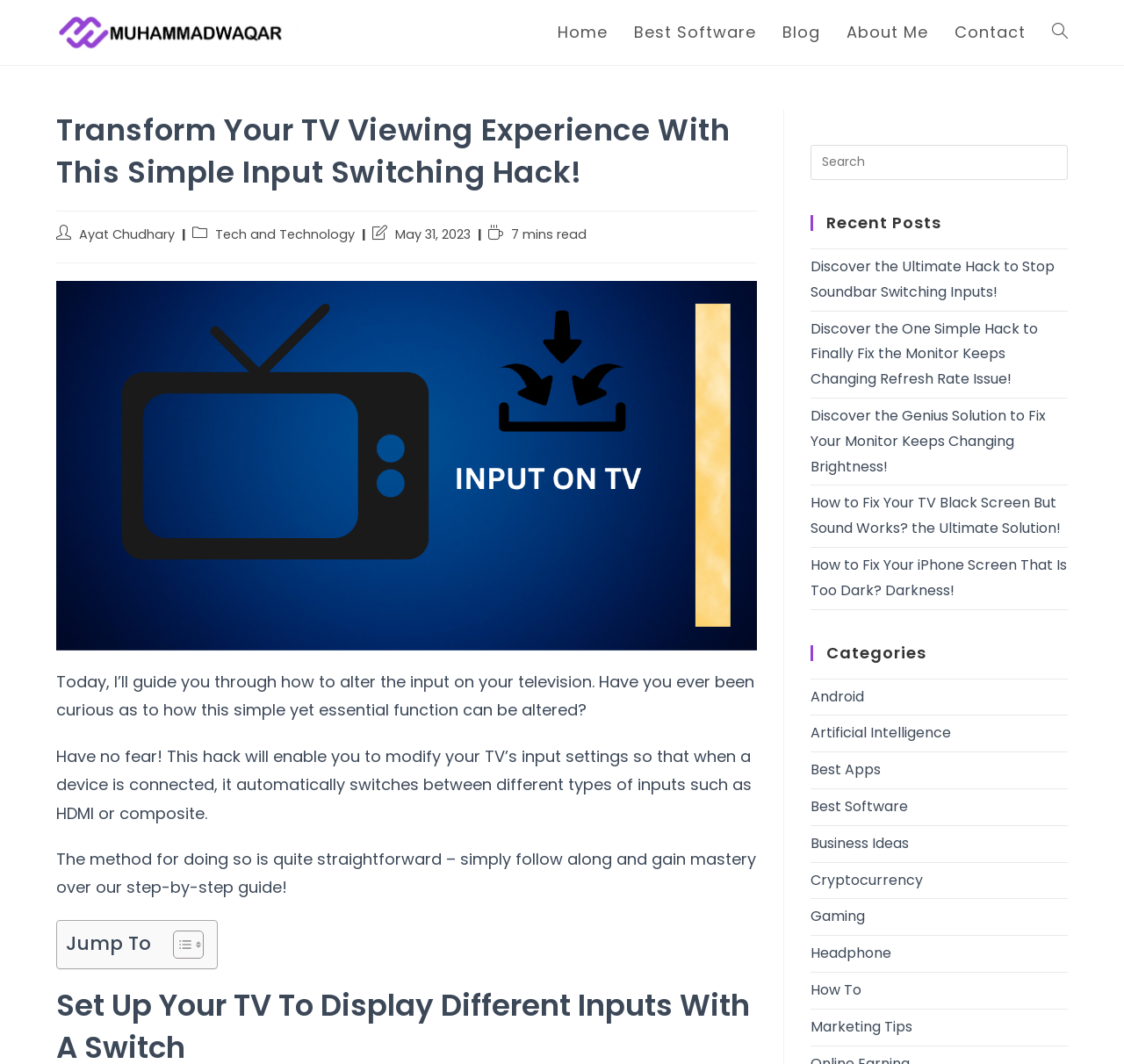Offer a detailed account of what is visible on the webpage.

This webpage is about a blog post titled "Transform Your TV Viewing Experience with This Simple Input Switching Hack!" by Muhammad Waqar. At the top, there is a navigation menu with links to "Home", "Best Software", "Blog", "About Me", and "Contact". 

Below the navigation menu, there is a header section with the title of the blog post, followed by links to the author's name, category "Tech and Technology", and the date "May 31, 2023". There is also an image and a brief summary of the blog post, which is about altering the input on a television.

The main content of the blog post is divided into several paragraphs, each describing a step in the process of modifying the TV's input settings. The text is accompanied by an image.

On the right side of the page, there is a search bar and a section titled "Recent Posts" with links to five other blog posts. Below that, there is a section titled "Categories" with links to 13 categories, including "Android", "Artificial Intelligence", and "Gaming".

At the bottom of the page, there is a "Jump To" section with a button to toggle the table of content.